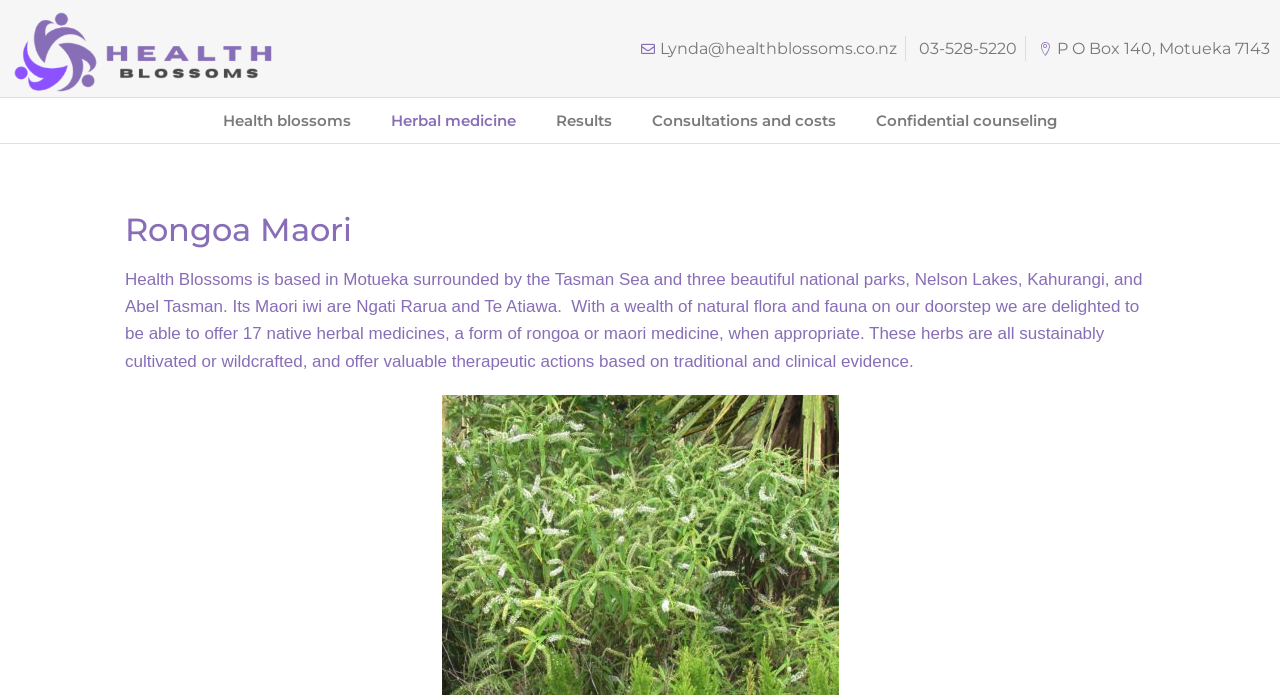What is the location of Health Blossoms?
Identify the answer in the screenshot and reply with a single word or phrase.

Motueka